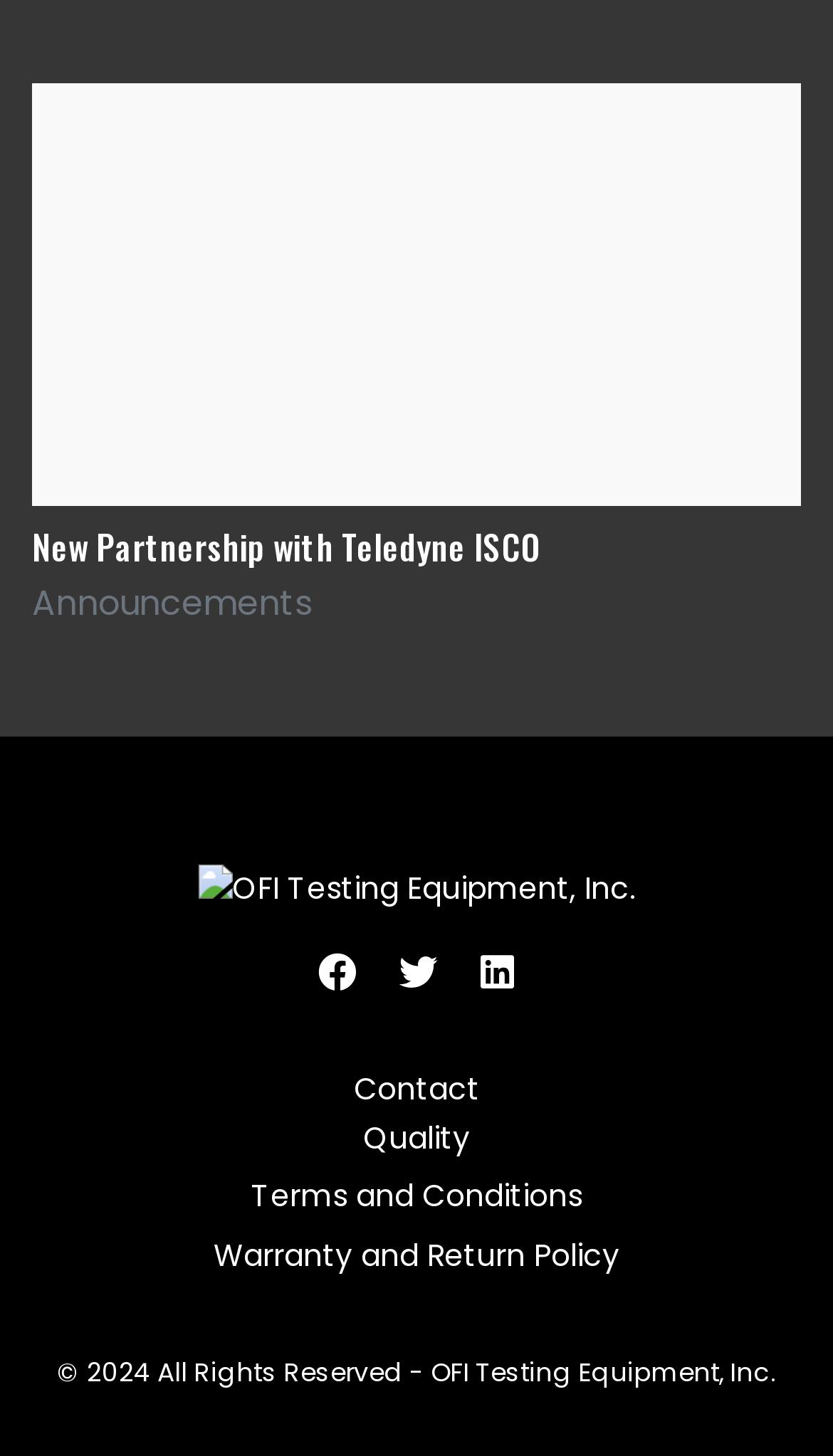From the screenshot, find the bounding box of the UI element matching this description: "alt="OFI Testing Equipment, Inc."". Supply the bounding box coordinates in the form [left, top, right, bottom], each a float between 0 and 1.

[0.237, 0.594, 0.763, 0.627]